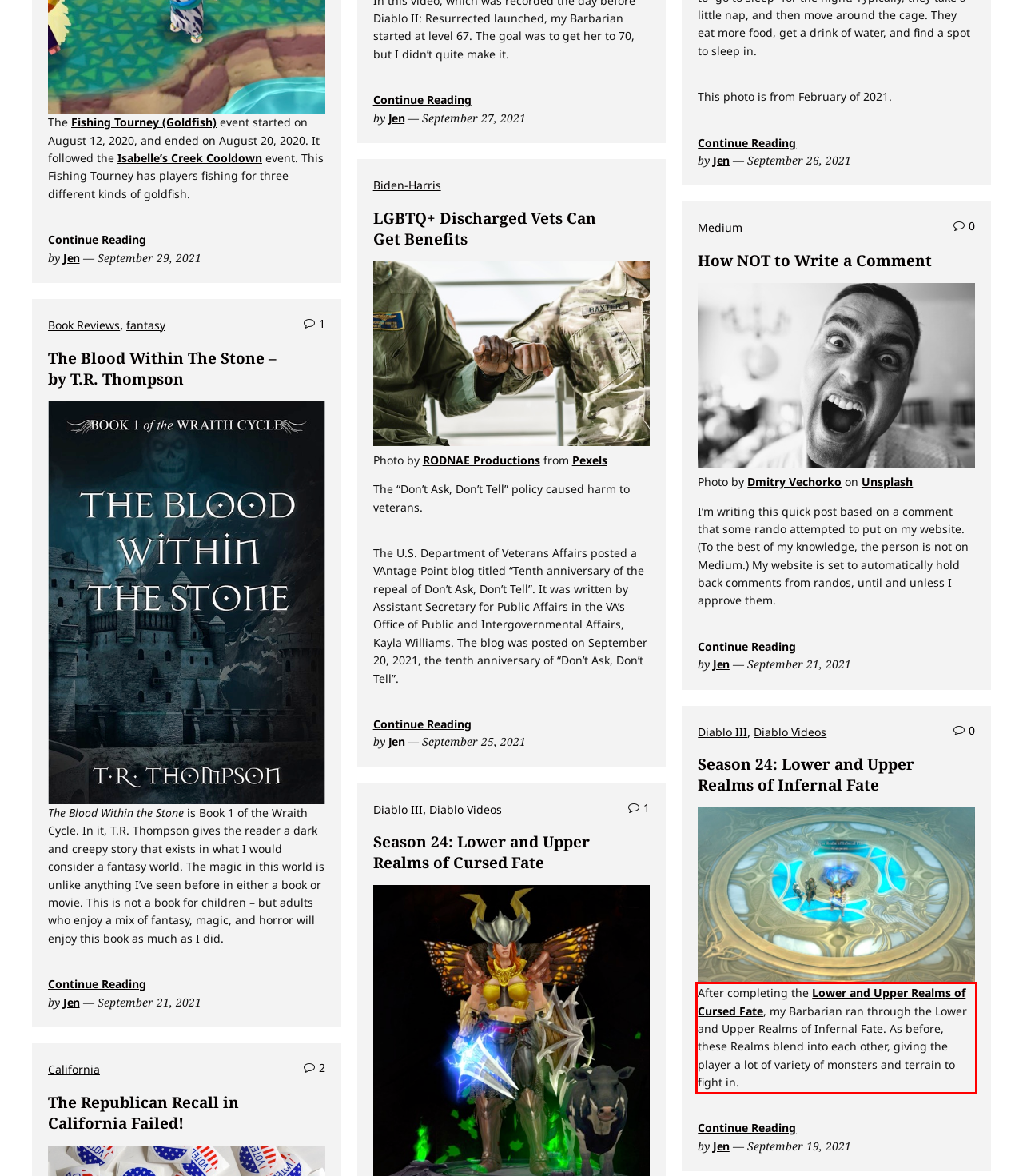Using the provided screenshot, read and generate the text content within the red-bordered area.

After completing the Lower and Upper Realms of Cursed Fate, my Barbarian ran through the Lower and Upper Realms of Infernal Fate. As before, these Realms blend into each other, giving the player a lot of variety of monsters and terrain to fight in.